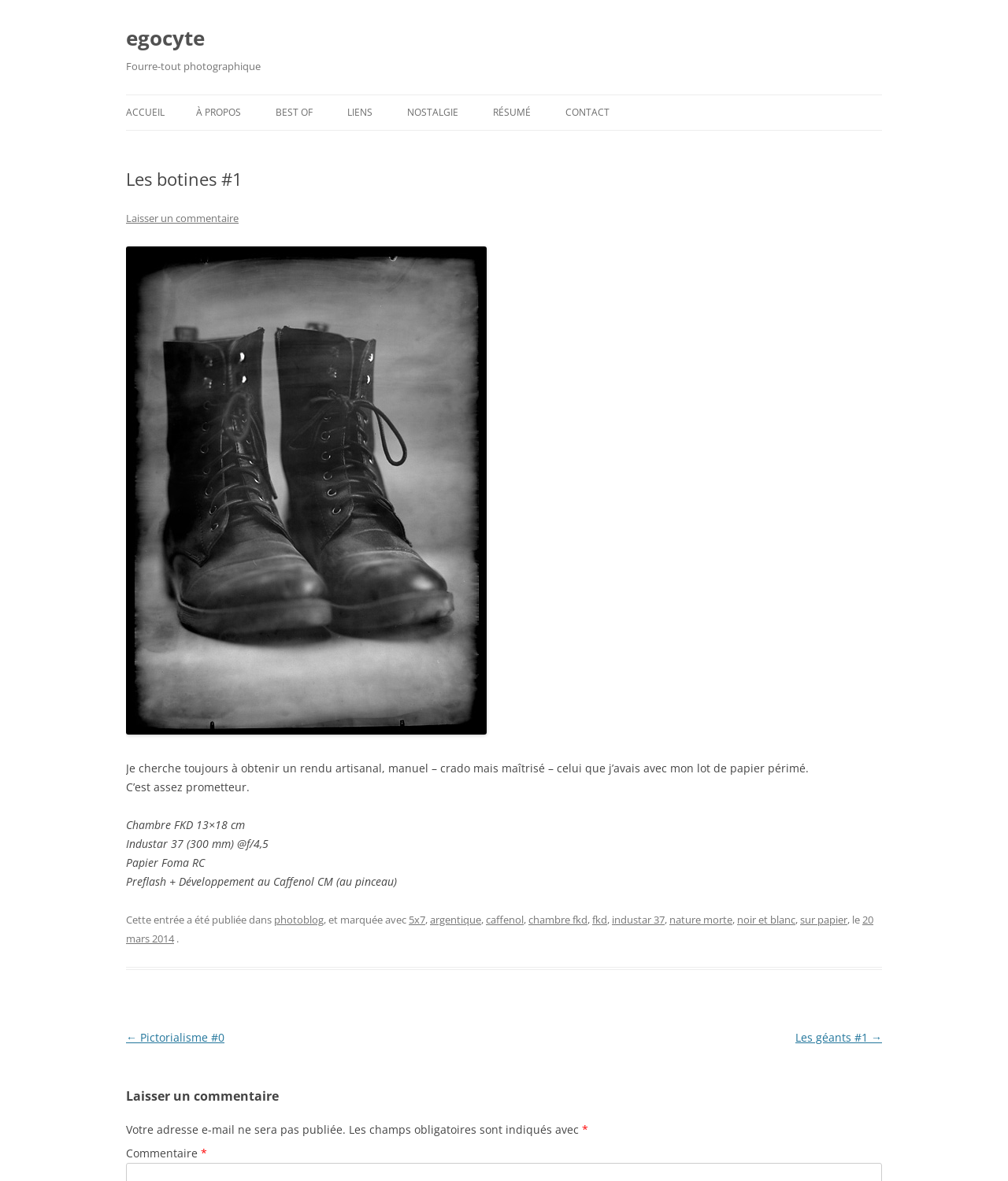What is the title of the previous article?
From the details in the image, provide a complete and detailed answer to the question.

The title of the previous article is 'Pictorialisme #0' which is mentioned in the navigation section at the bottom of the webpage.